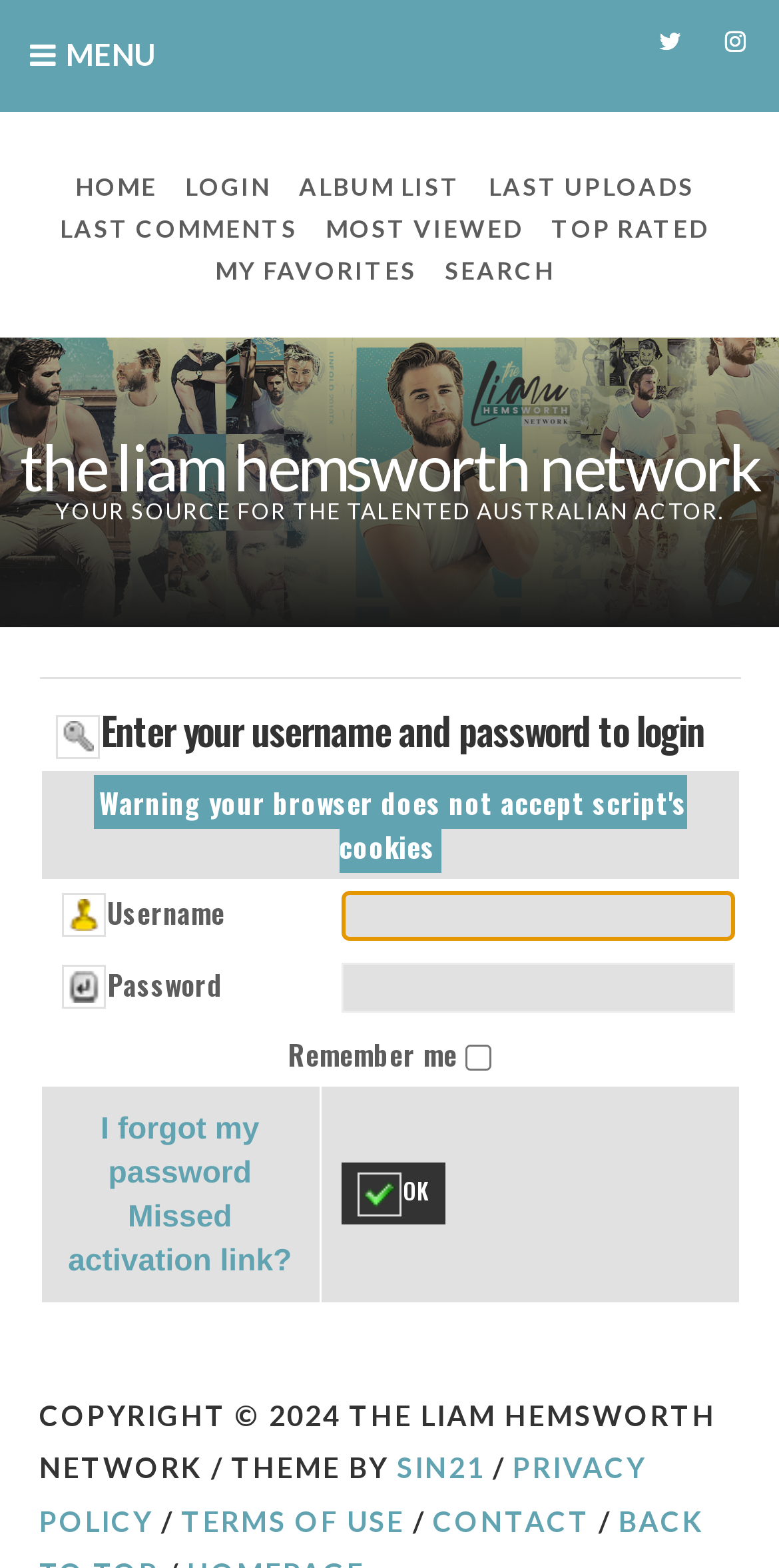What is the theme of the website by?
Refer to the image and give a detailed answer to the query.

The theme of the website is credited to SIN21, as indicated by the text 'THEME BY SIN21' at the bottom of the page. This suggests that SIN21 is the designer or creator of the website's theme.